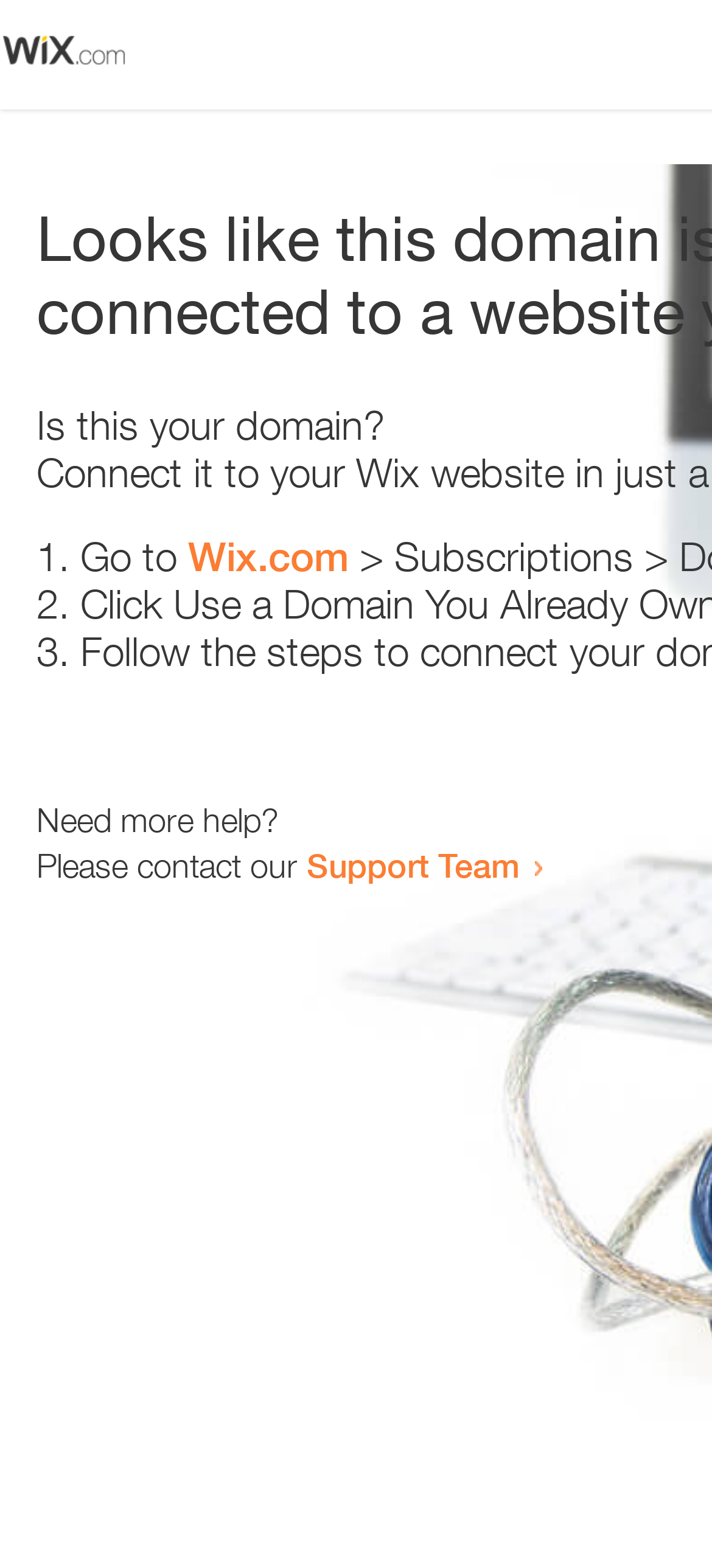Please provide a comprehensive response to the question based on the details in the image: What is the purpose of the webpage?

The question is asking about the purpose of the webpage. Based on the text 'Is this your domain?' and the steps provided, it appears that the webpage is for error handling or domain verification, so the answer is 'Error or domain verification'.